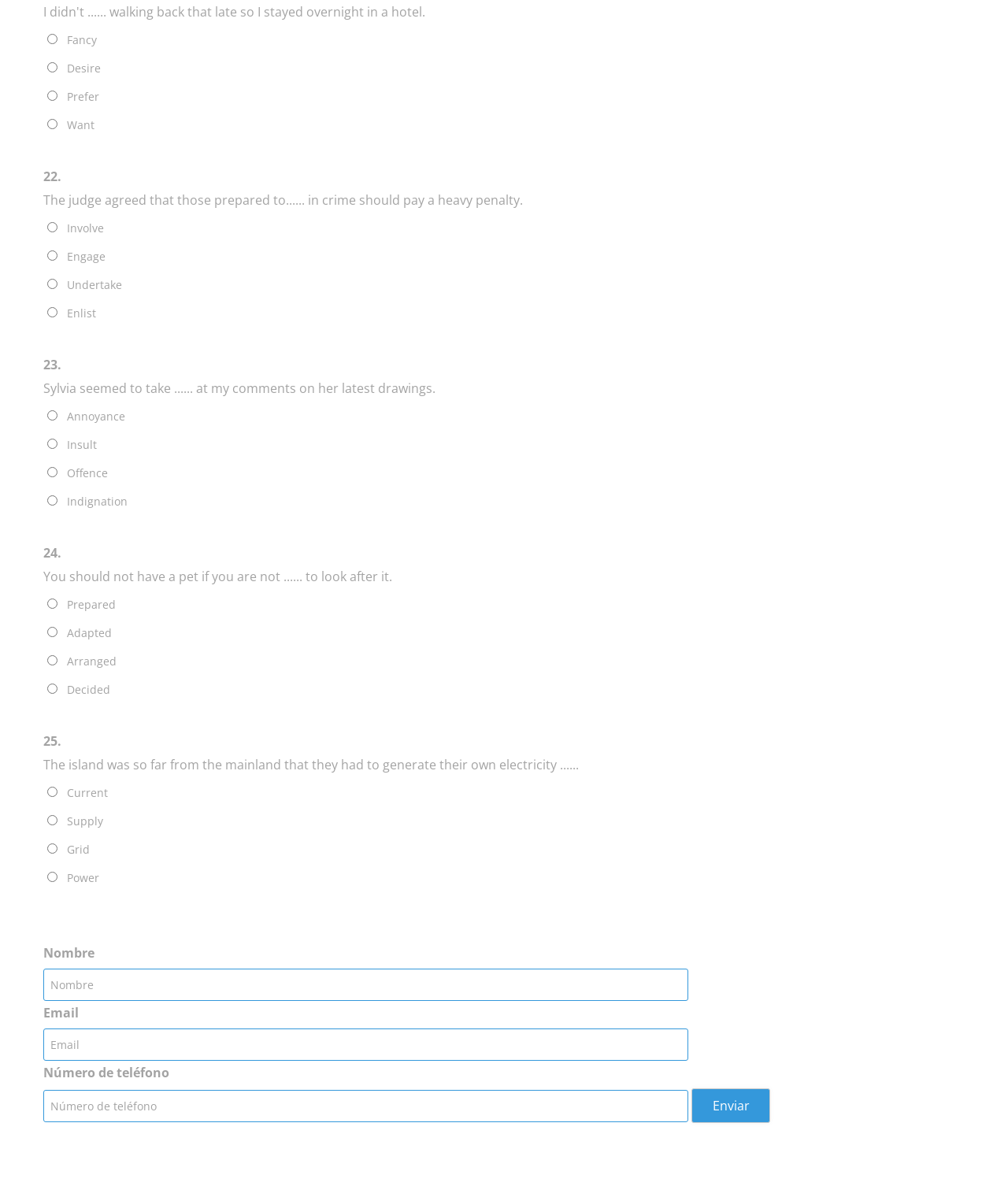Identify the bounding box coordinates for the UI element that matches this description: "parent_node: Nombre value="Enviar"".

[0.686, 0.909, 0.764, 0.938]